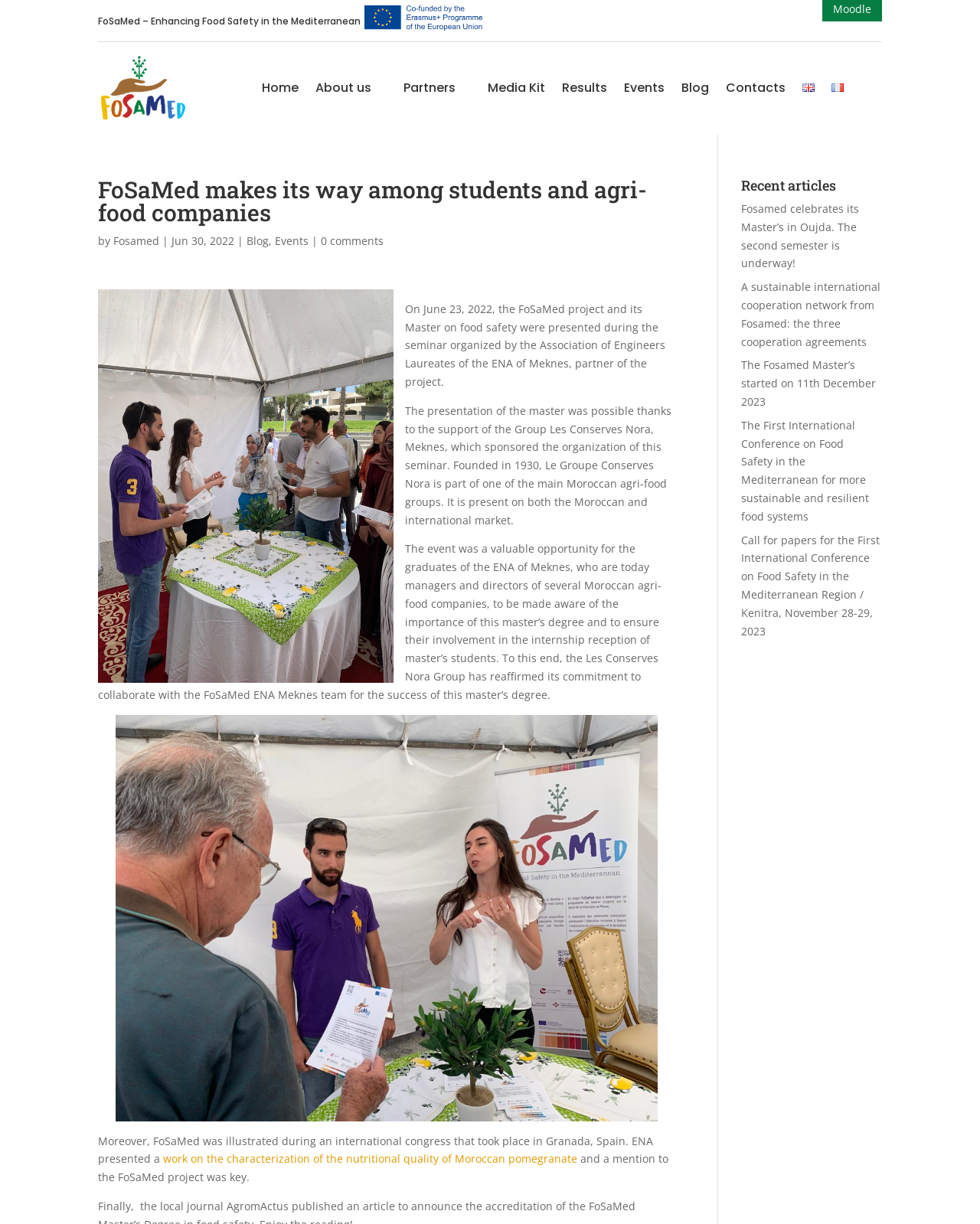Provide the bounding box coordinates for the area that should be clicked to complete the instruction: "View the 'Events' page".

[0.637, 0.068, 0.678, 0.081]